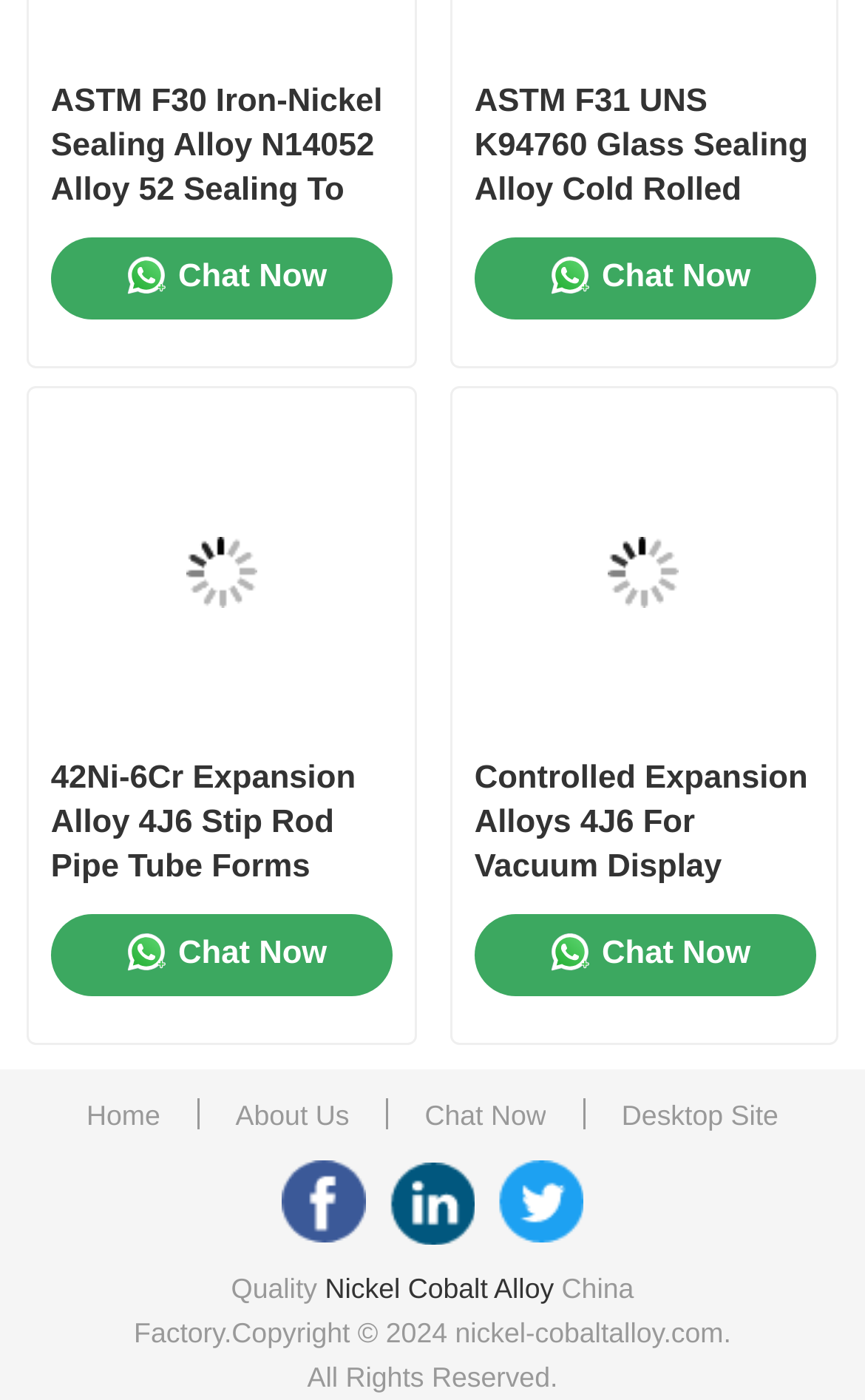Please answer the following question using a single word or phrase: 
How many images are on the webpage?

2